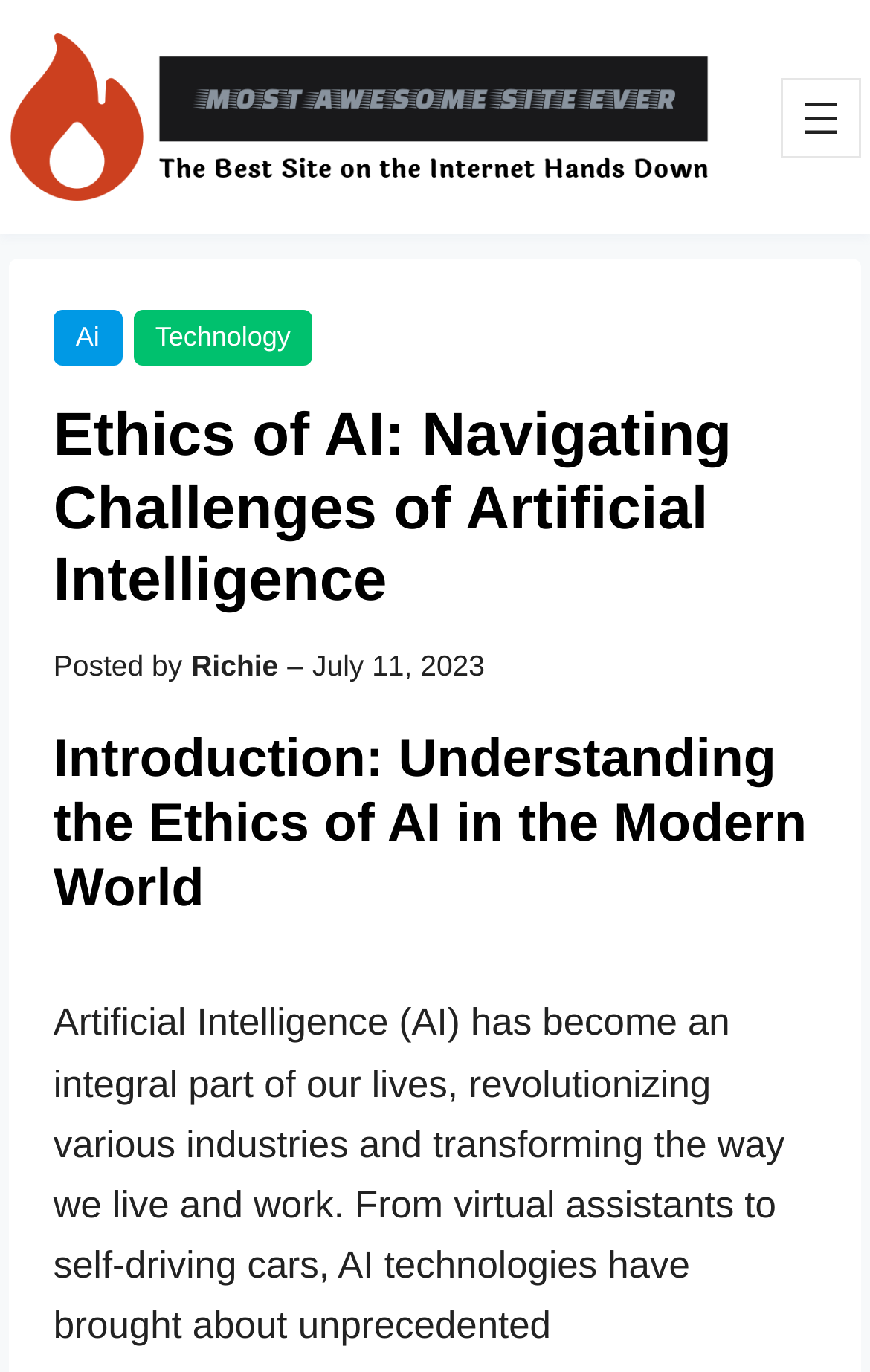Provide a brief response using a word or short phrase to this question:
What is the purpose of the button with the image?

Open menu